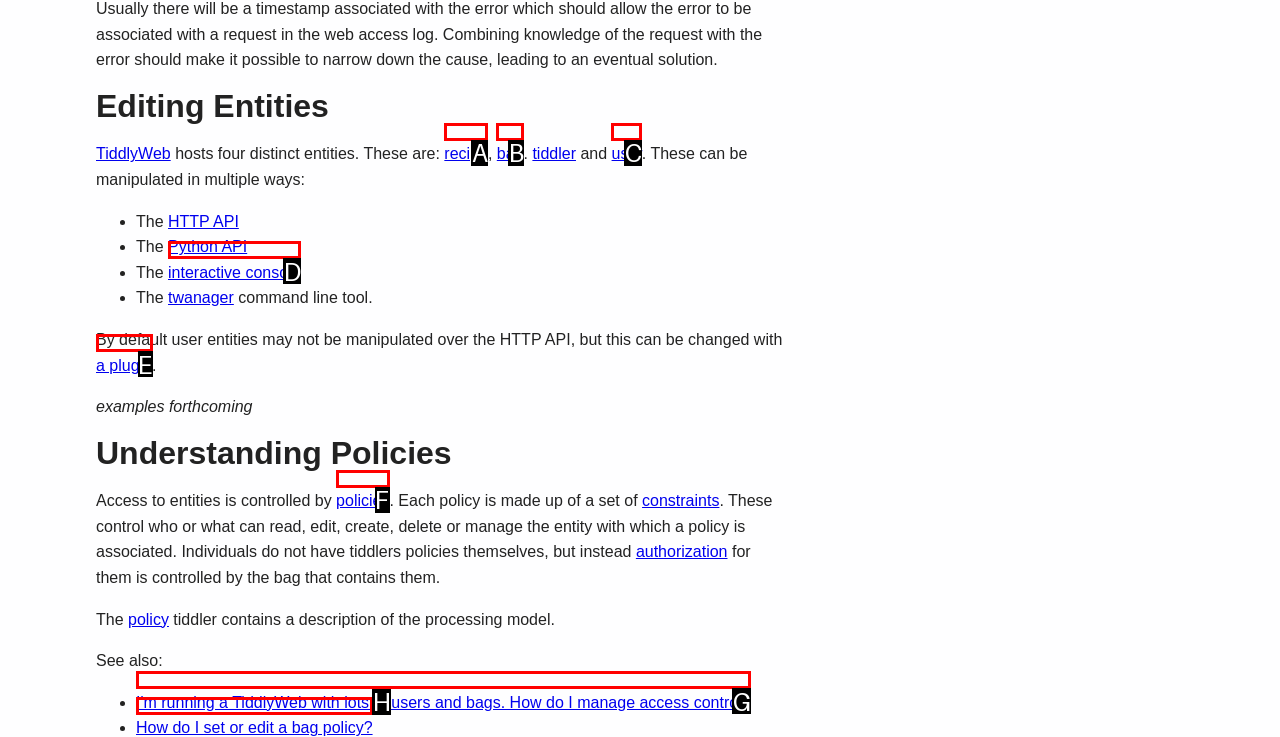Determine the option that best fits the description: policies
Reply with the letter of the correct option directly.

F